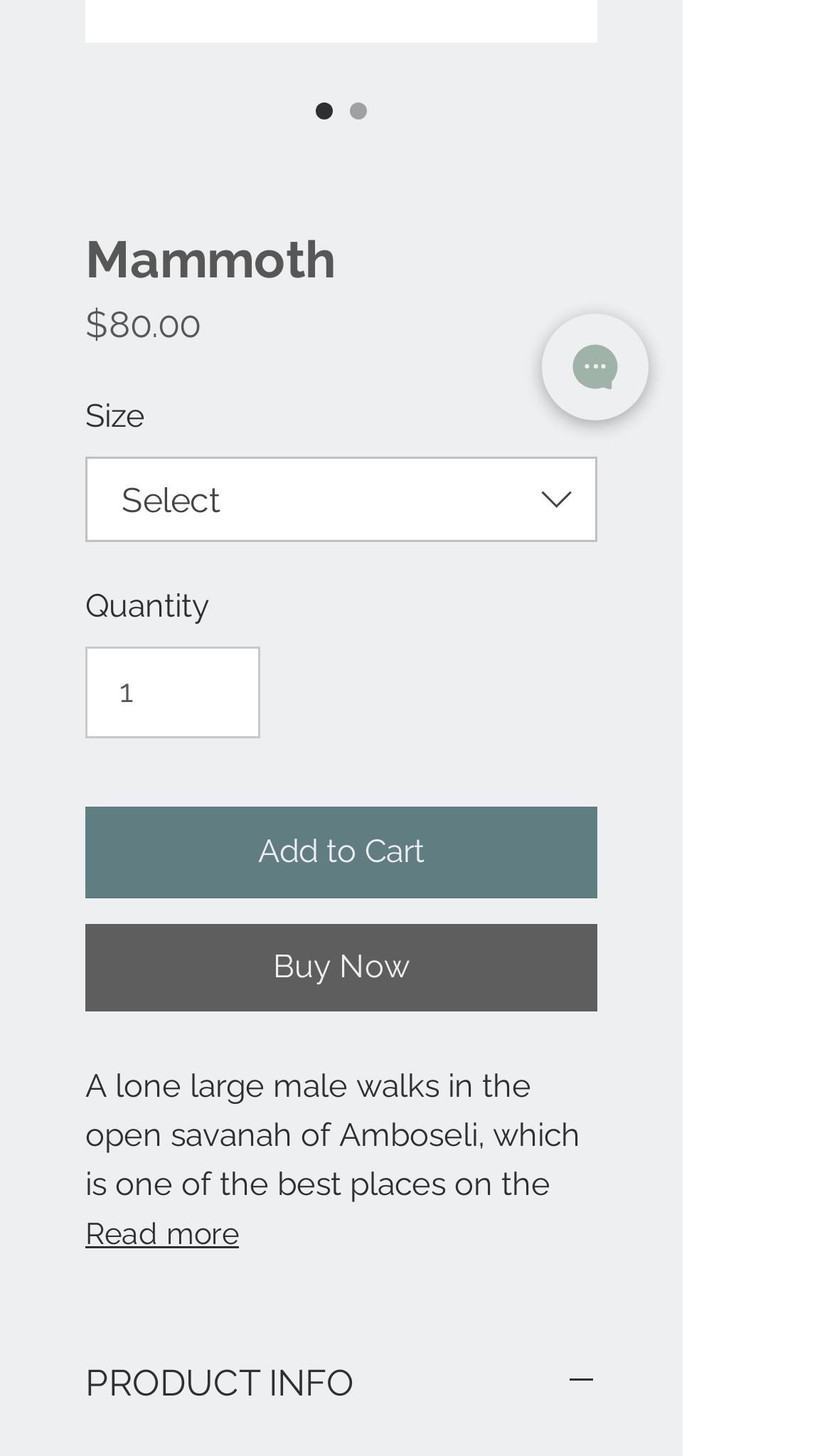Extract the bounding box coordinates for the HTML element that matches this description: "Add to Cart". The coordinates should be four float numbers between 0 and 1, i.e., [left, top, right, bottom].

[0.103, 0.554, 0.718, 0.616]